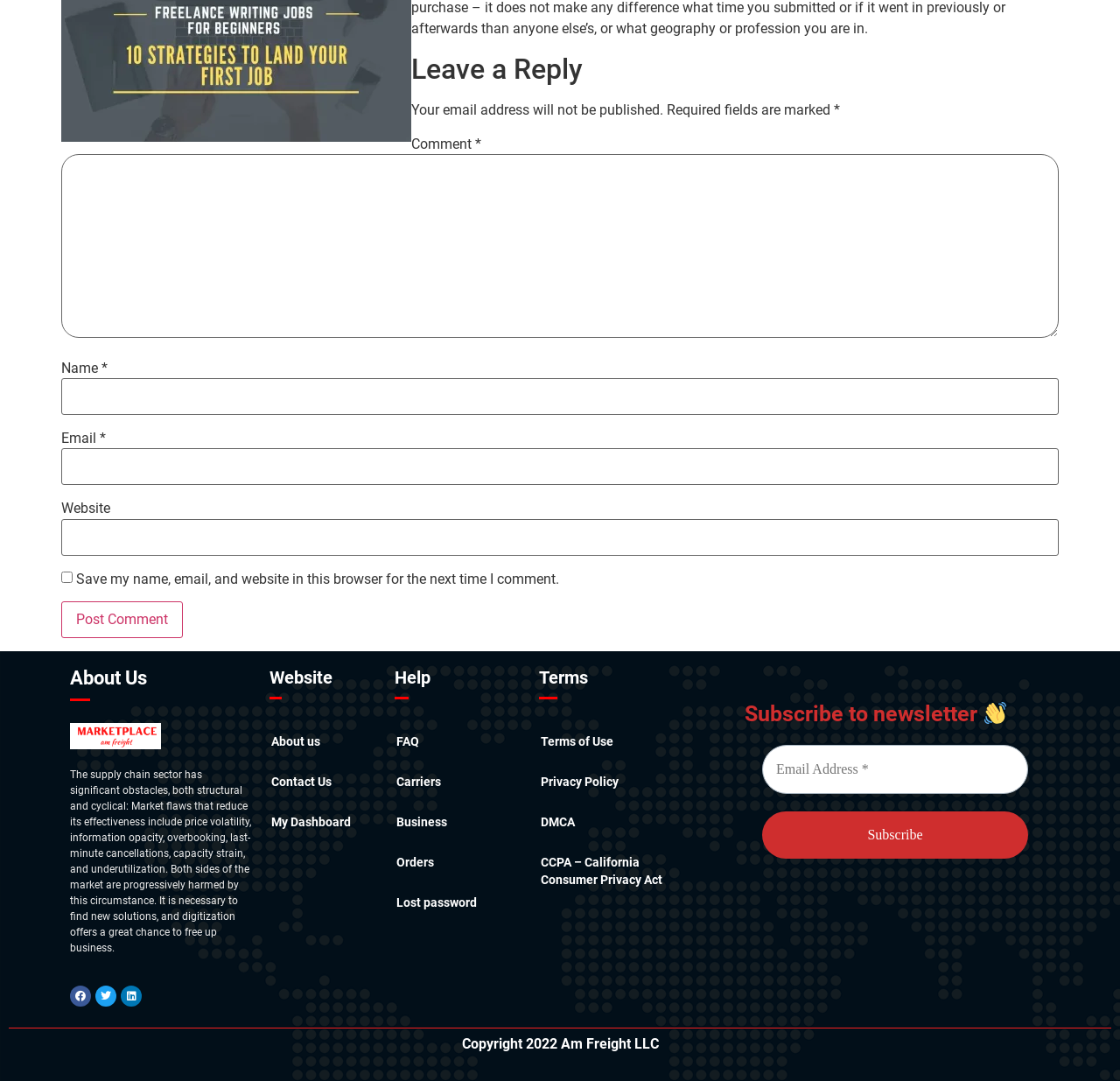Please determine the bounding box coordinates of the element to click in order to execute the following instruction: "Leave a comment". The coordinates should be four float numbers between 0 and 1, specified as [left, top, right, bottom].

[0.055, 0.143, 0.945, 0.313]